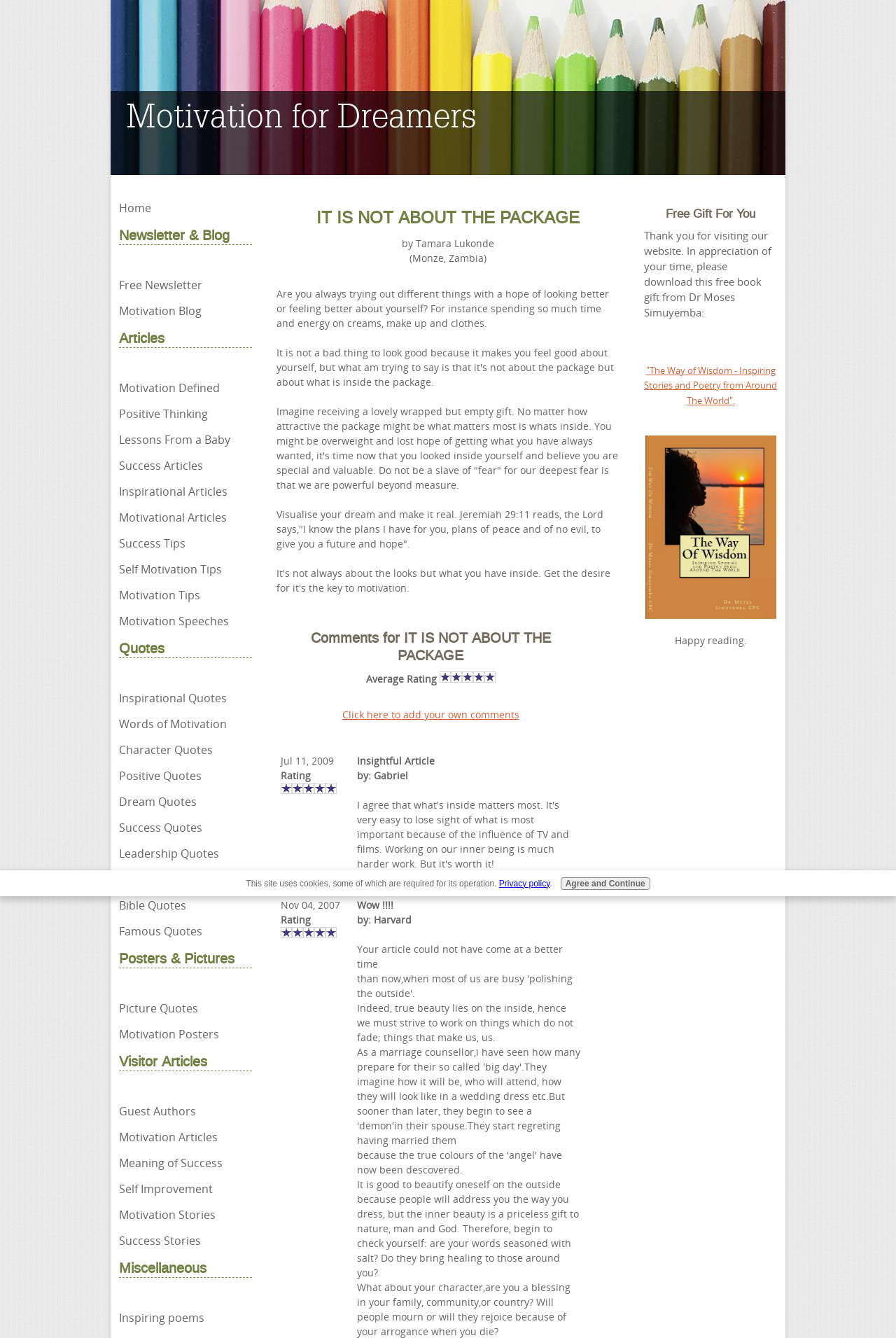Could you provide the bounding box coordinates for the portion of the screen to click to complete this instruction: "Click the 'Home' link"?

[0.133, 0.147, 0.281, 0.164]